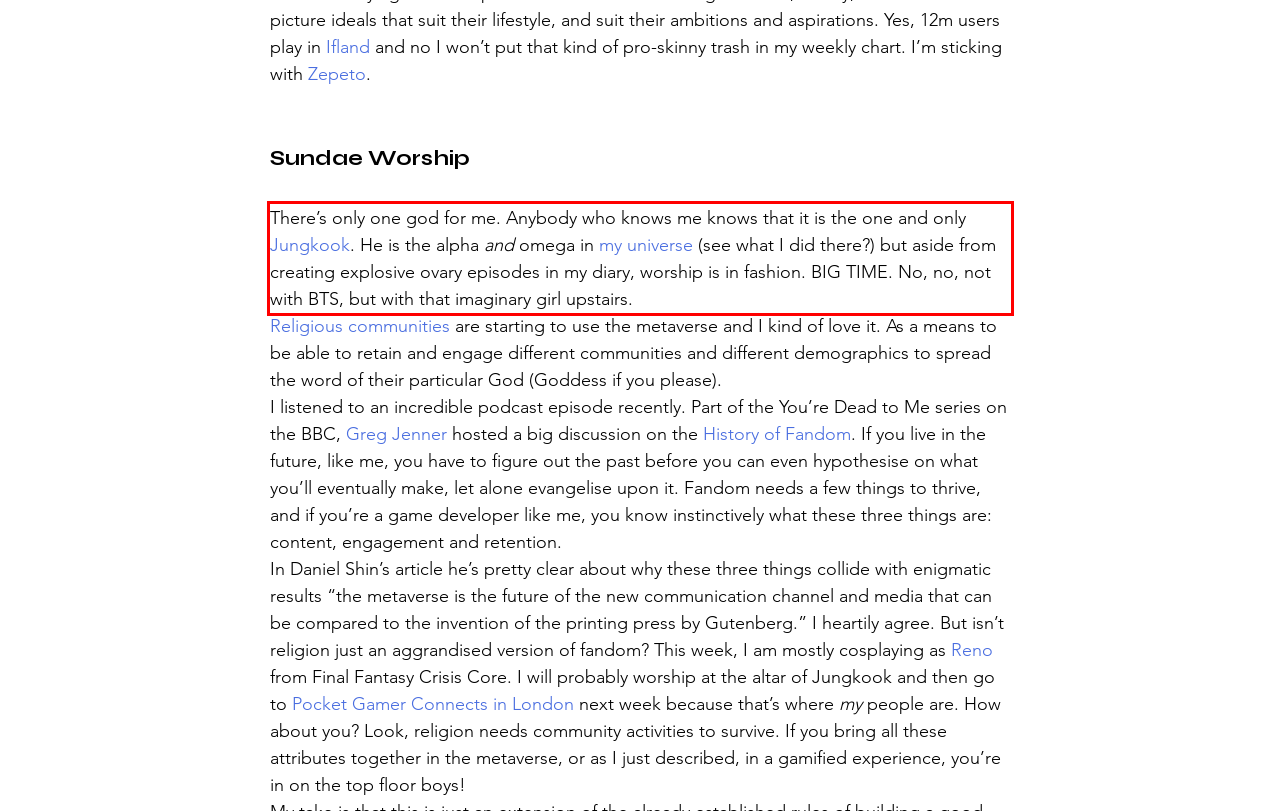You are given a screenshot showing a webpage with a red bounding box. Perform OCR to capture the text within the red bounding box.

There’s only one god for me. Anybody who knows me knows that it is the one and only Jungkook. He is the alpha and omega in my universe (see what I did there?) but aside from creating explosive ovary episodes in my diary, worship is in fashion. BIG TIME. No, no, not with BTS, but with that imaginary girl upstairs.